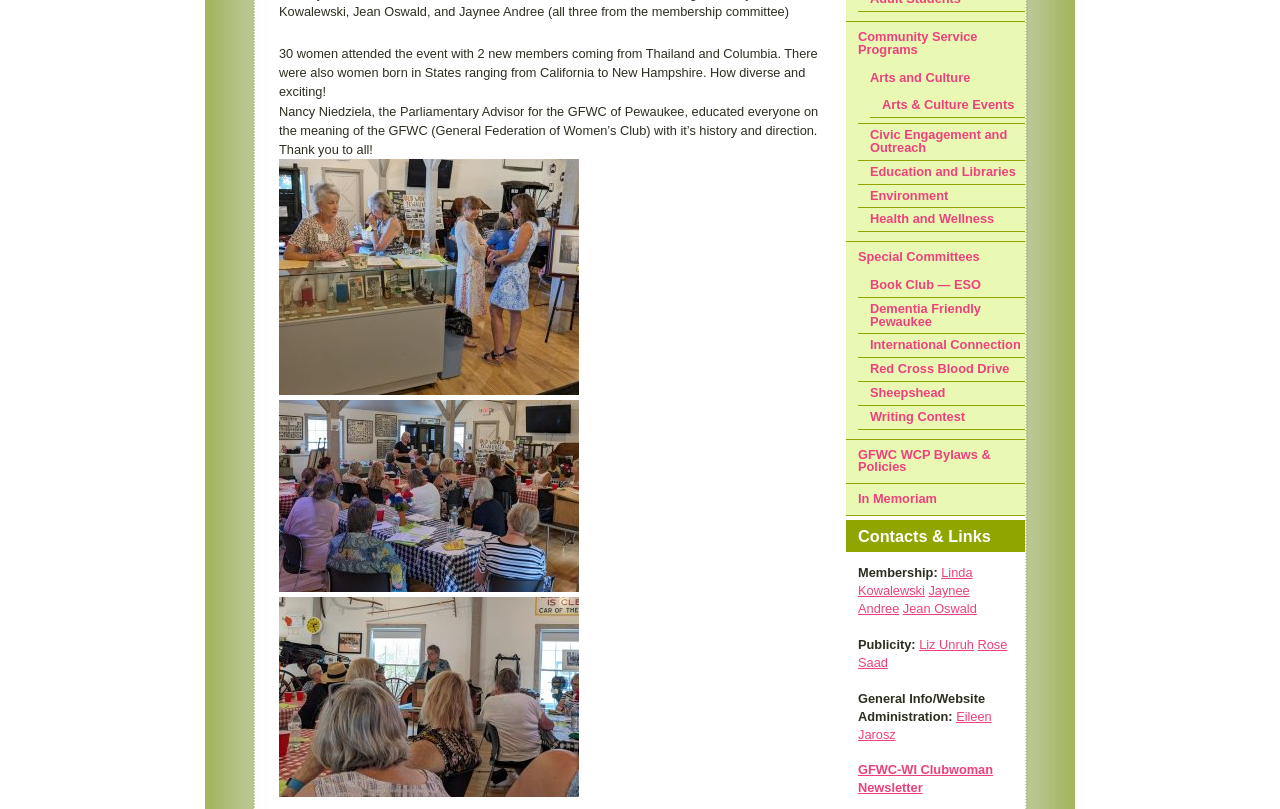Provide the bounding box coordinates of the UI element this sentence describes: "Community Service Programs".

[0.67, 0.036, 0.764, 0.07]